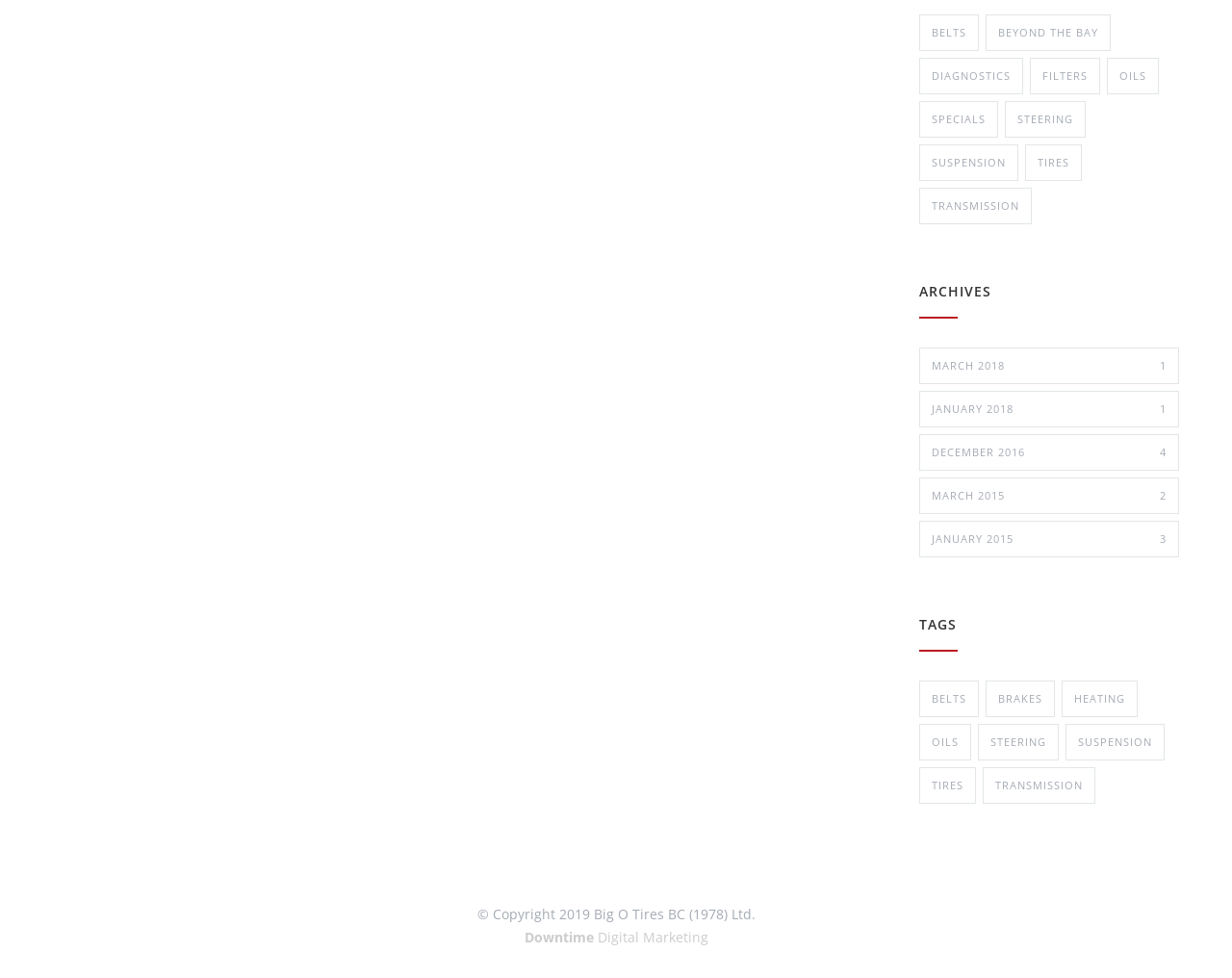Please find the bounding box coordinates (top-left x, top-left y, bottom-right x, bottom-right y) in the screenshot for the UI element described as follows: January 20181

[0.746, 0.4, 0.957, 0.437]